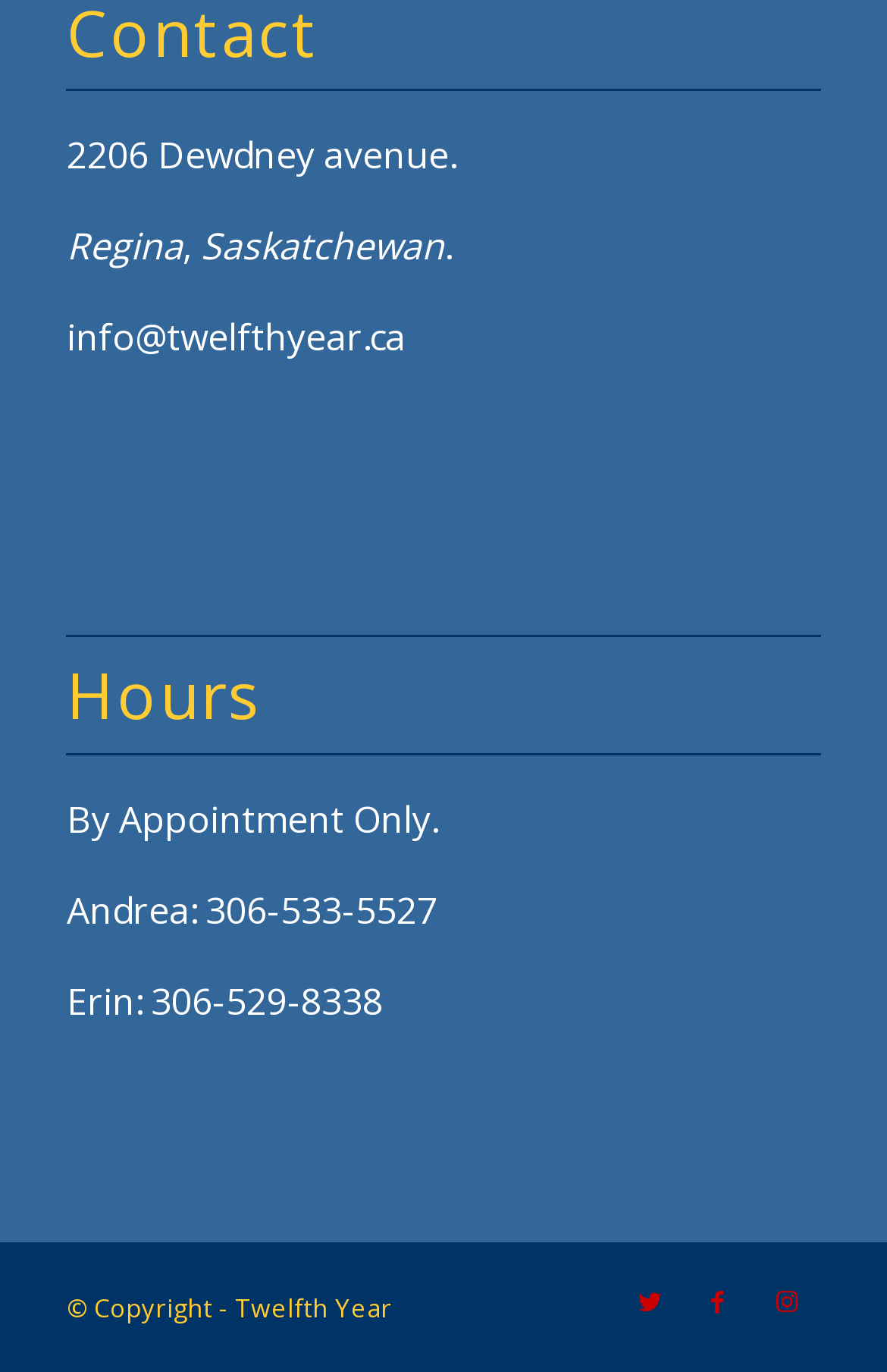What is the copyright information?
Based on the image, answer the question with a single word or brief phrase.

Copyright - Twelfth Year